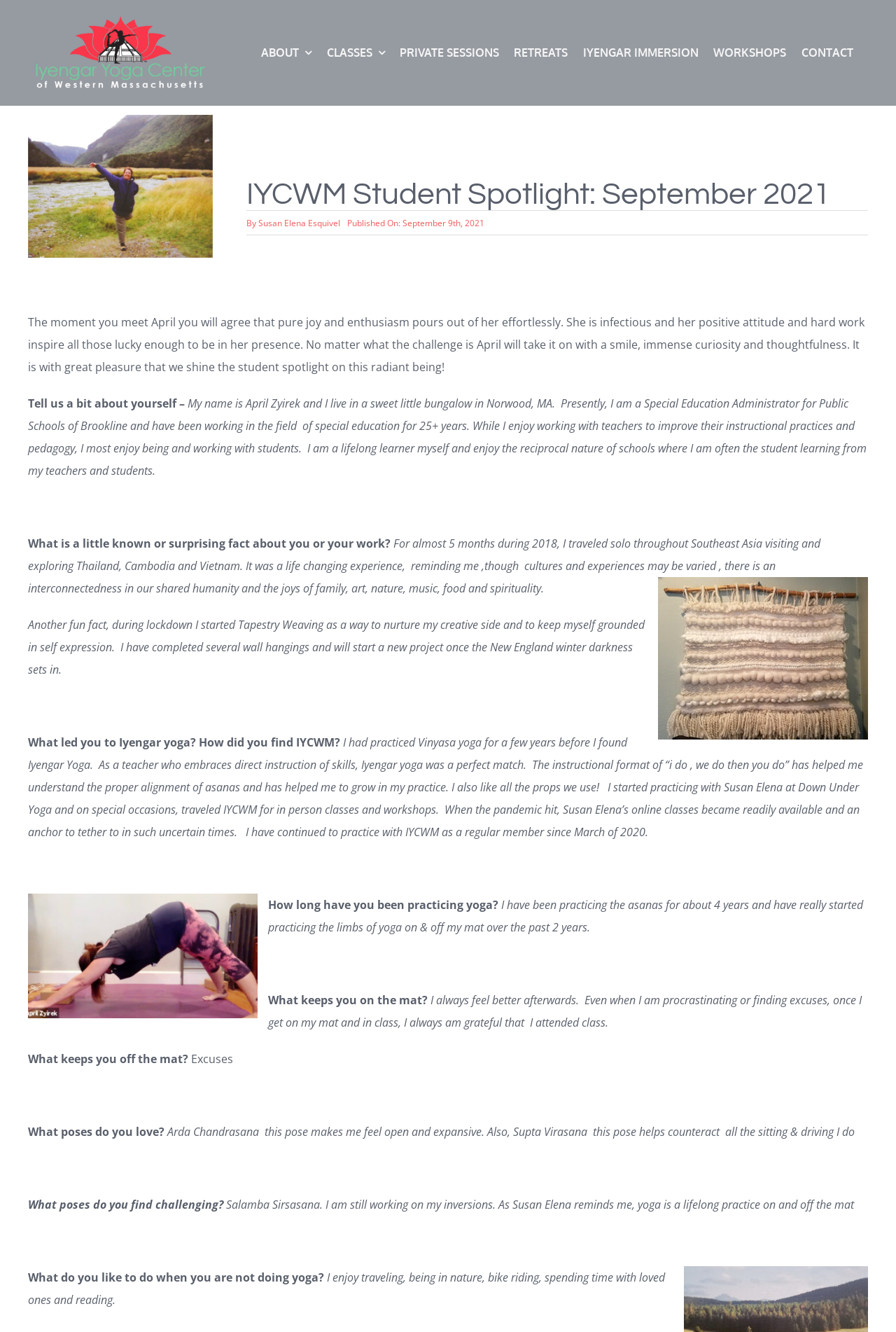Respond with a single word or short phrase to the following question: 
What is the name of the yoga center?

Iyengar Yoga Center of Western Massachusetts